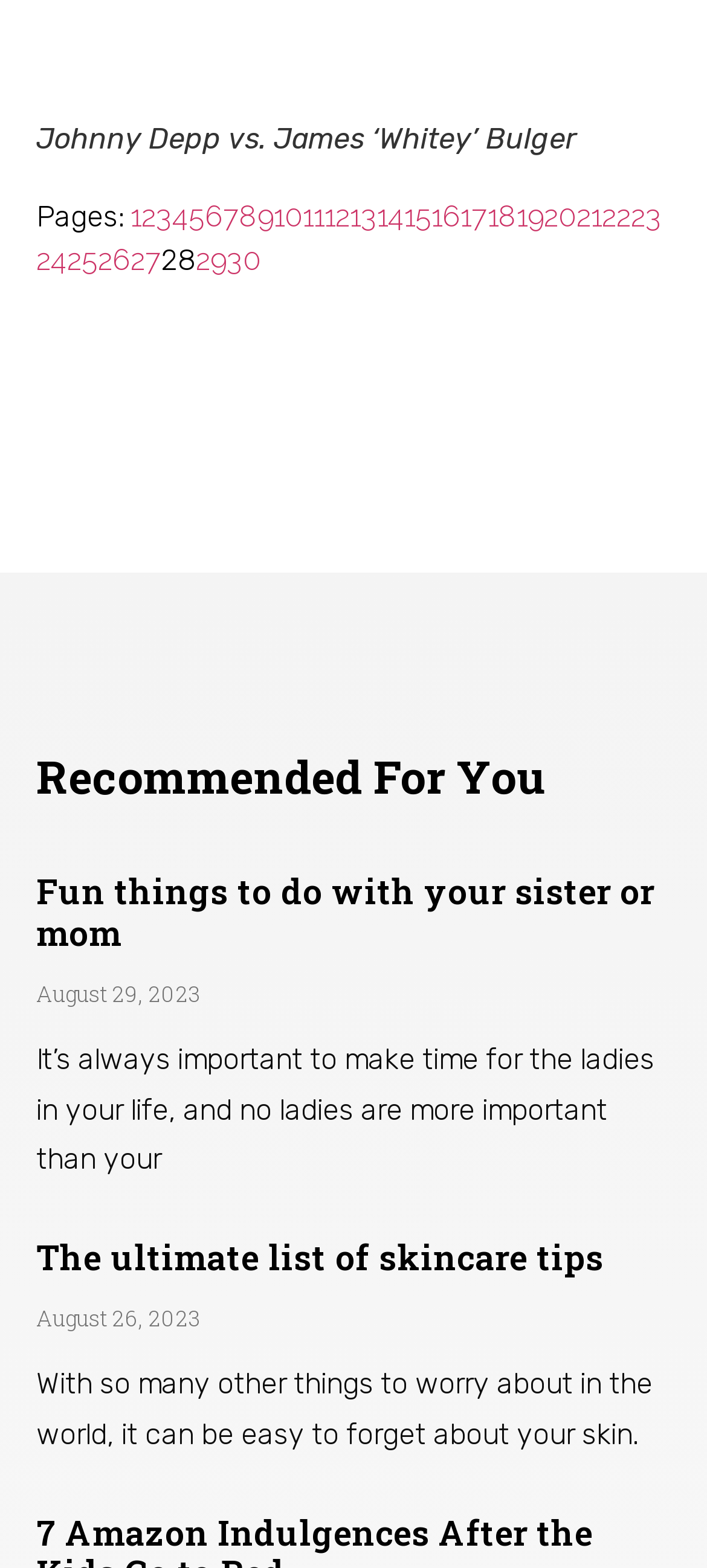Identify the bounding box coordinates of the element to click to follow this instruction: 'View the ultimate list of skincare tips'. Ensure the coordinates are four float values between 0 and 1, provided as [left, top, right, bottom].

[0.051, 0.787, 0.854, 0.816]